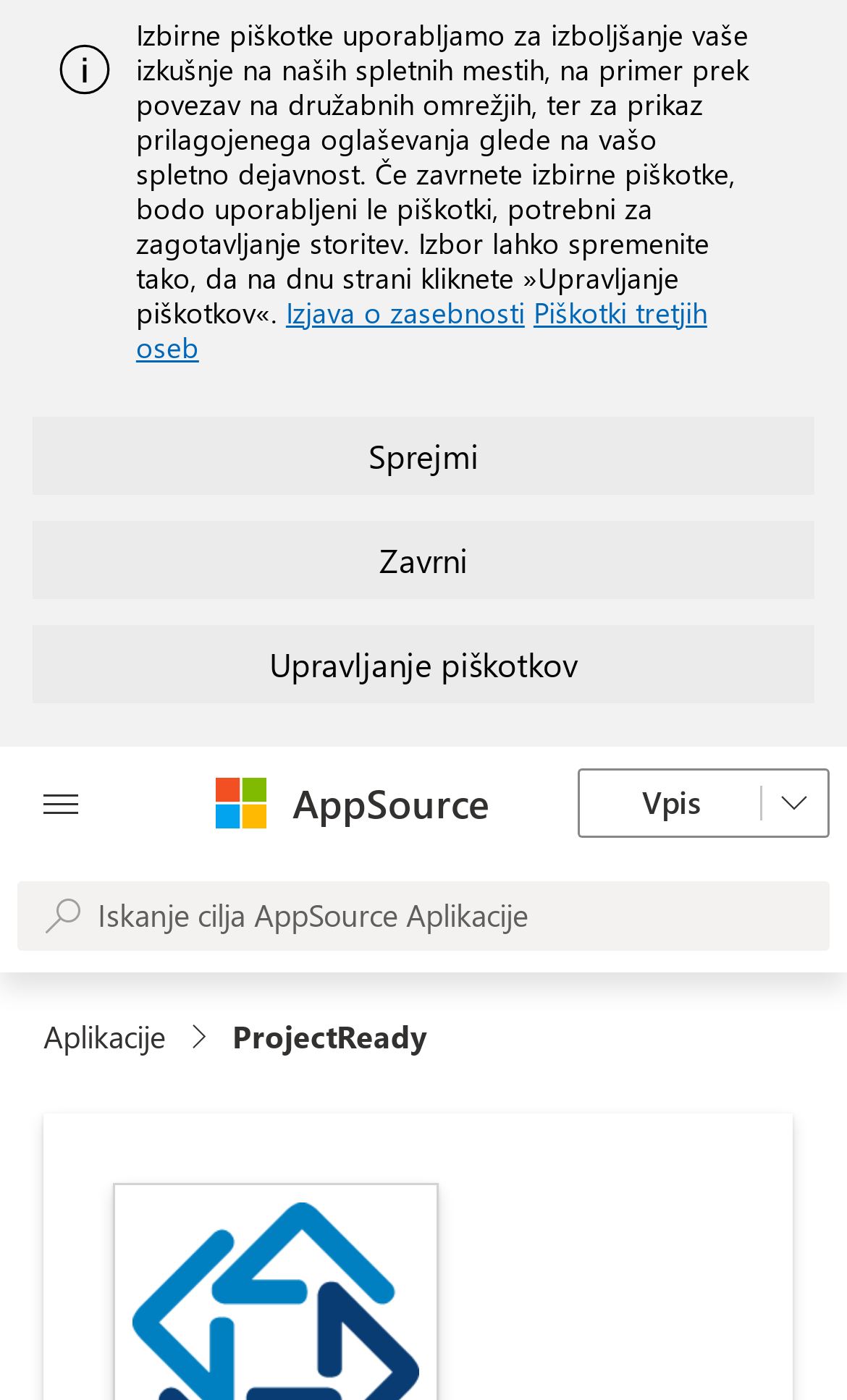What is the 'Vpis' button for?
Please provide a full and detailed response to the question.

The 'Vpis' button, accompanied by a dropdown menu, is for logging in or signing in to the website, allowing users to access their accounts or profiles.